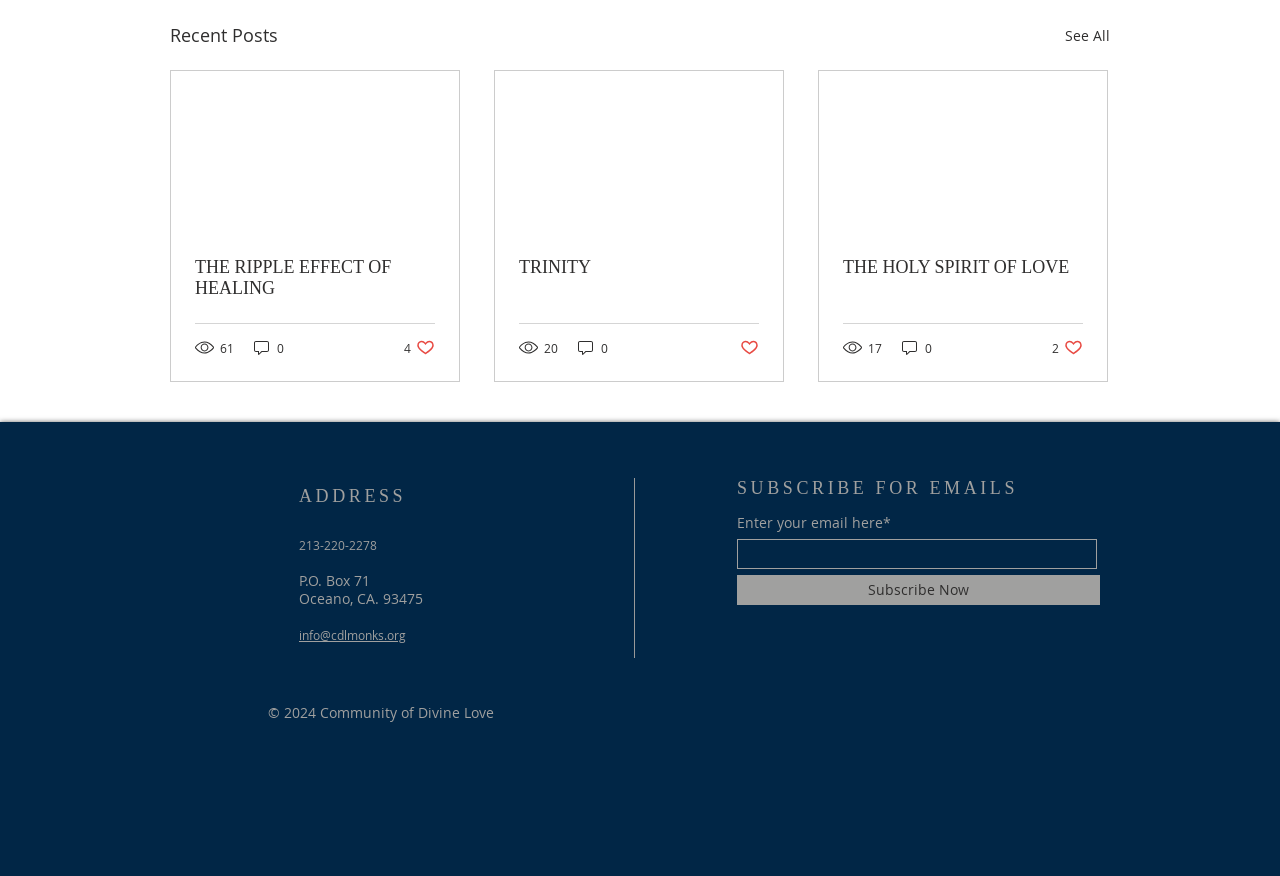Identify the bounding box coordinates of the area you need to click to perform the following instruction: "Click on the 'See All' link".

[0.832, 0.024, 0.867, 0.057]